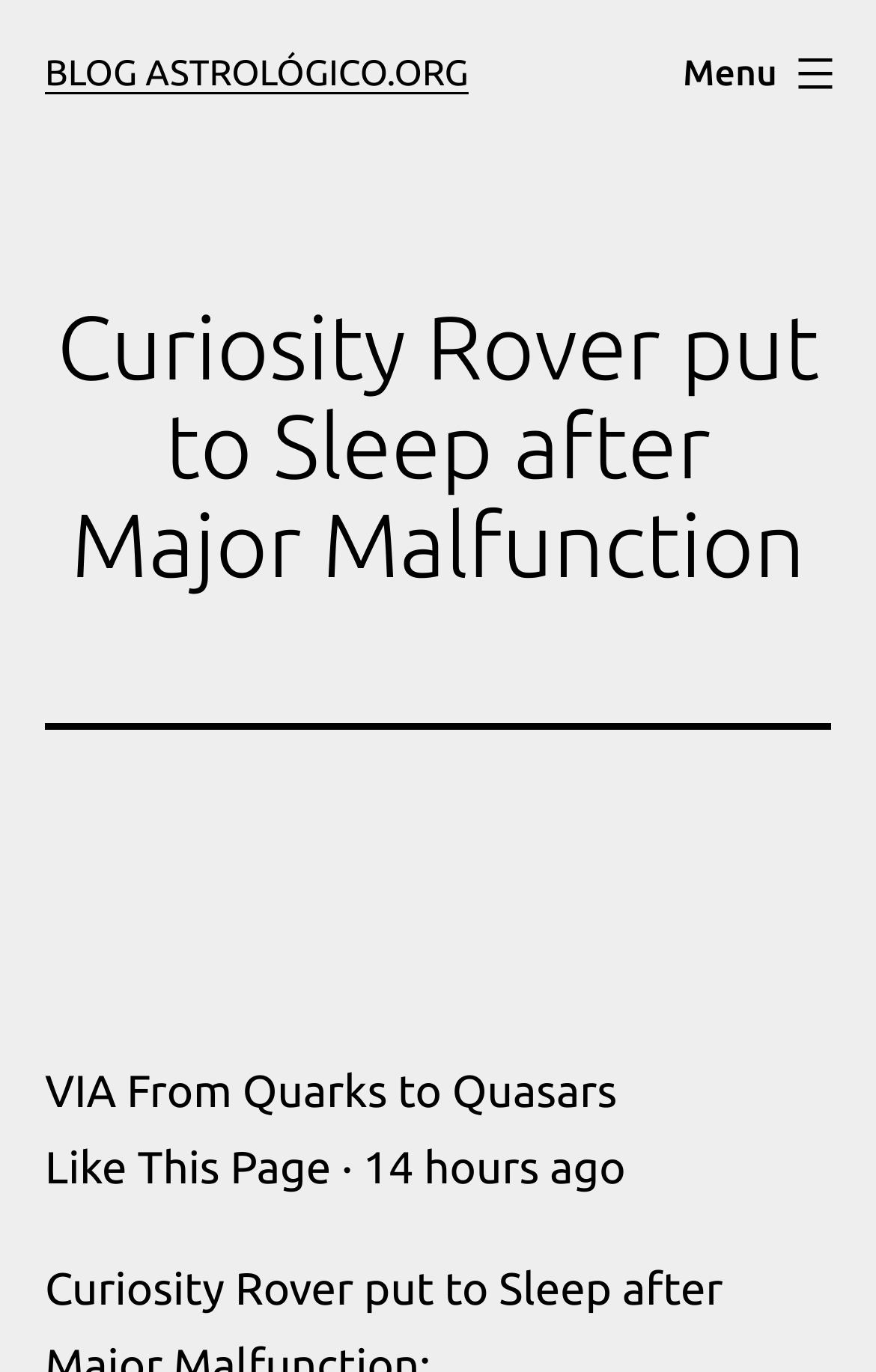Locate and generate the text content of the webpage's heading.

Curiosity Rover put to Sleep after Major Malfunction